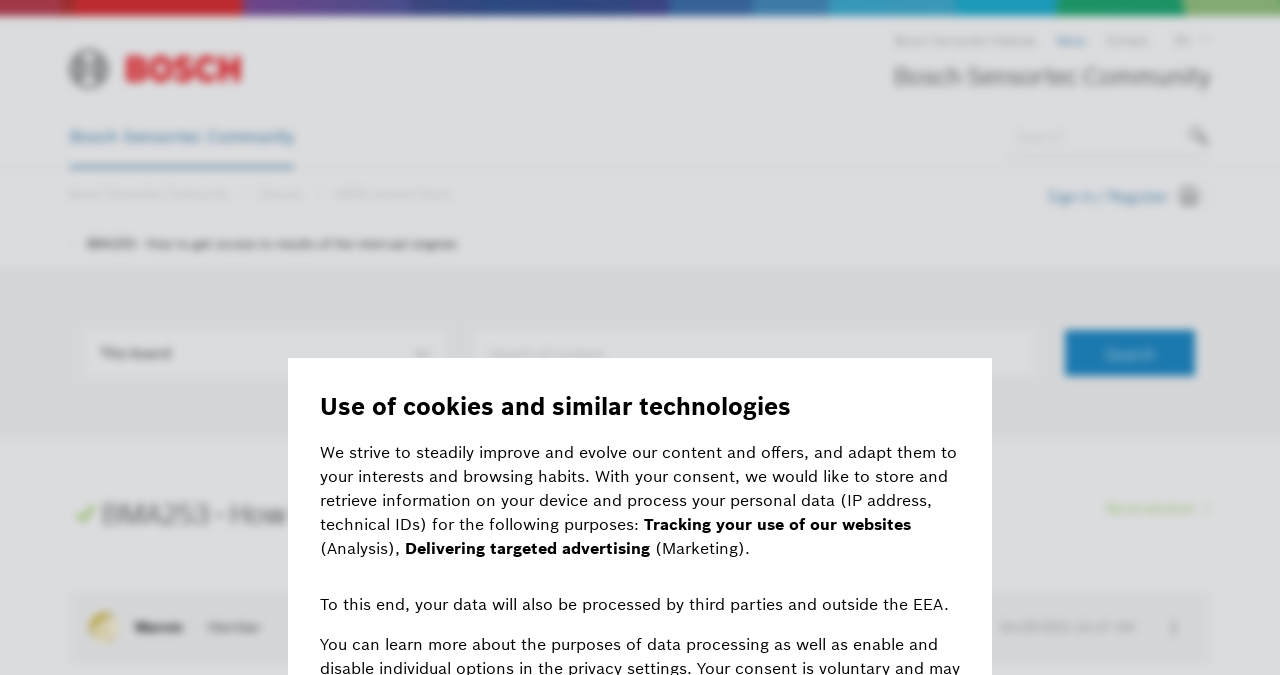Find the bounding box coordinates of the element to click in order to complete this instruction: "Go to solution". The bounding box coordinates must be four float numbers between 0 and 1, denoted as [left, top, right, bottom].

[0.861, 0.738, 0.945, 0.769]